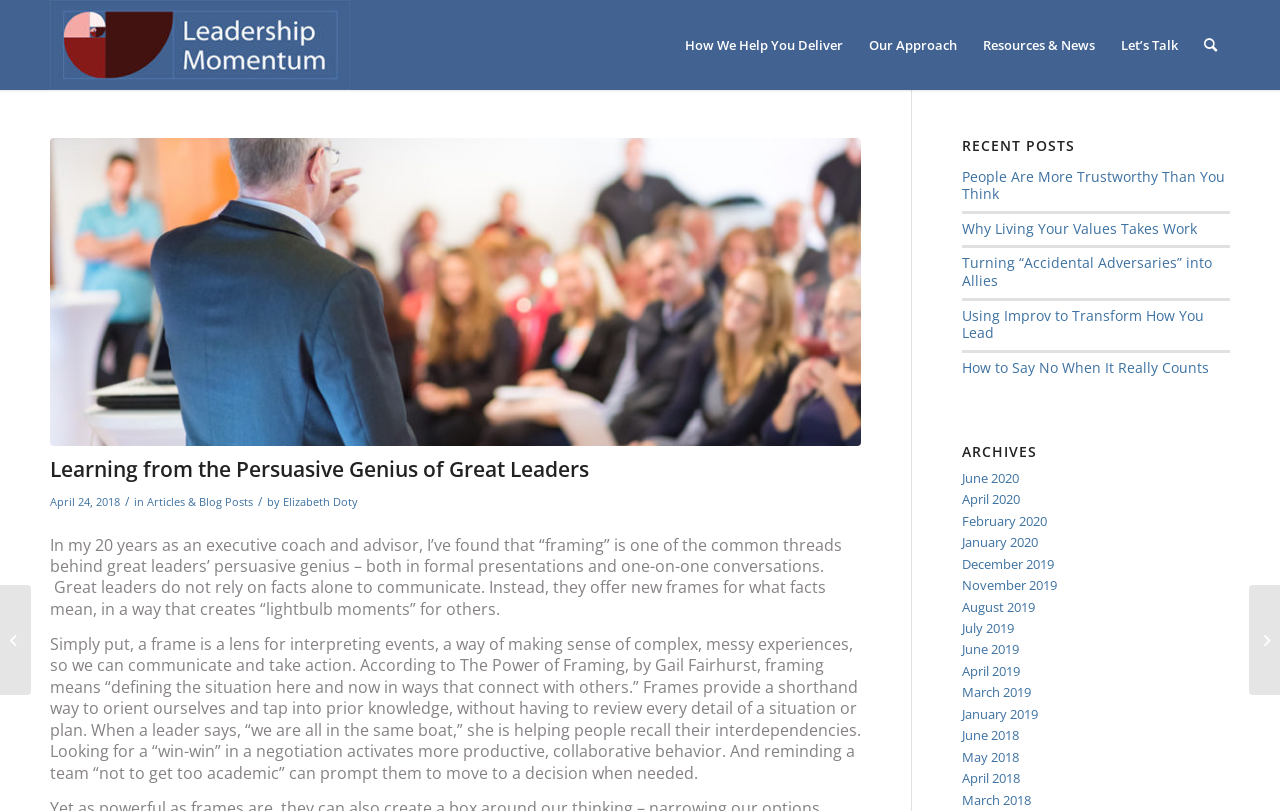Please identify the bounding box coordinates of the clickable region that I should interact with to perform the following instruction: "Read the article 'Learning from the Persuasive Genius of Great Leaders'". The coordinates should be expressed as four float numbers between 0 and 1, i.e., [left, top, right, bottom].

[0.039, 0.563, 0.673, 0.597]